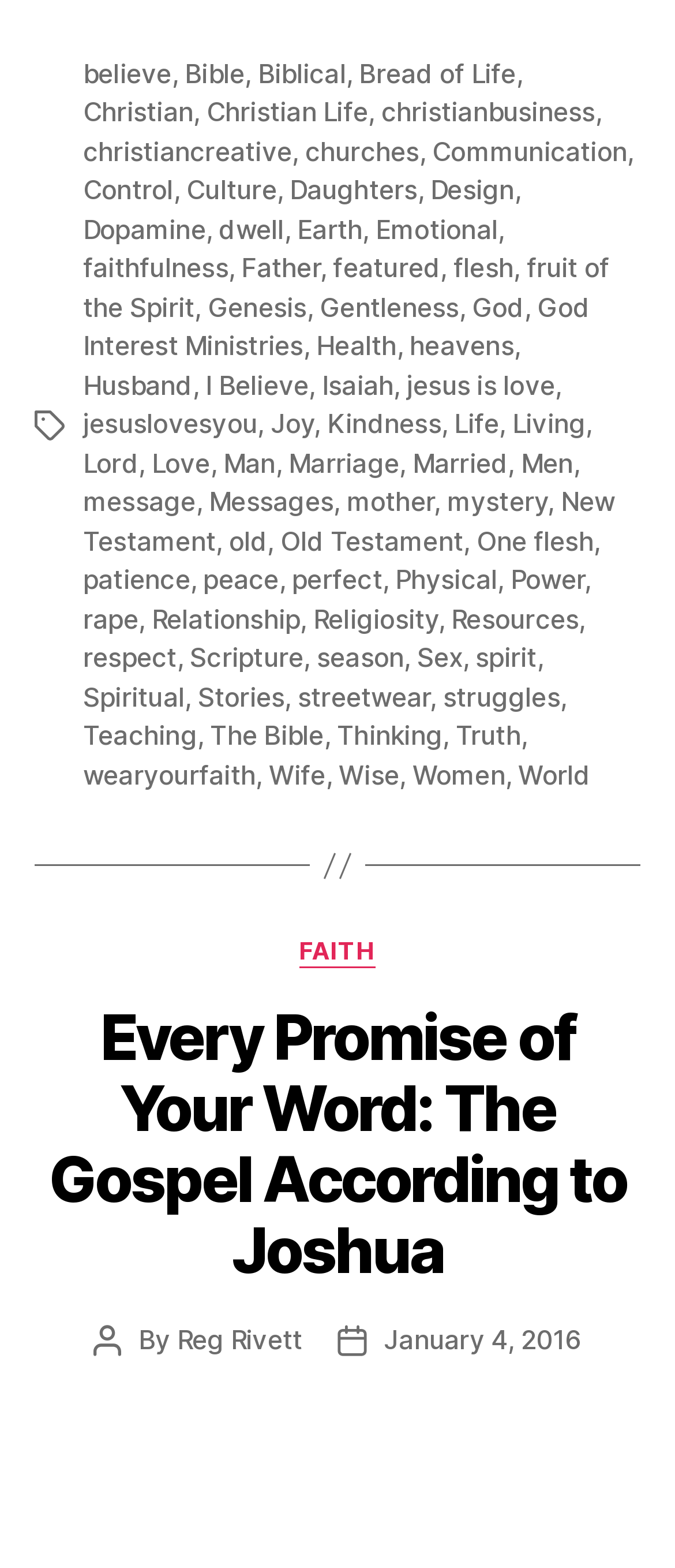What is the first tag on the webpage?
Please provide a single word or phrase in response based on the screenshot.

believe